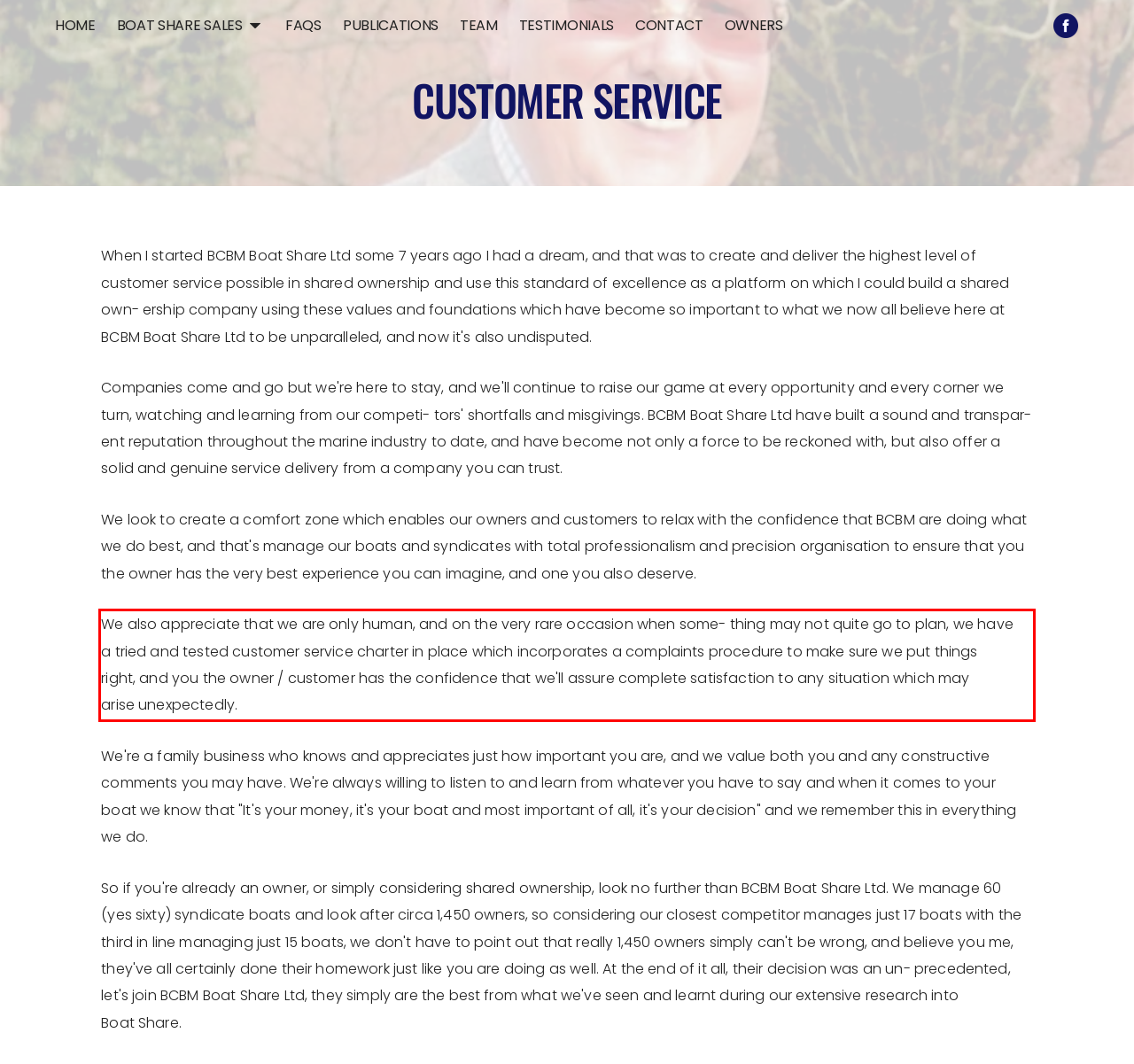Given a webpage screenshot, identify the text inside the red bounding box using OCR and extract it.

We also appreciate that we are only human, and on the very rare occasion when some- thing may not quite go to plan, we have a tried and tested customer service charter in place which incorporates a complaints procedure to make sure we put things right, and you the owner / customer has the confidence that we'll assure complete satisfaction to any situation which may arise unexpectedly.